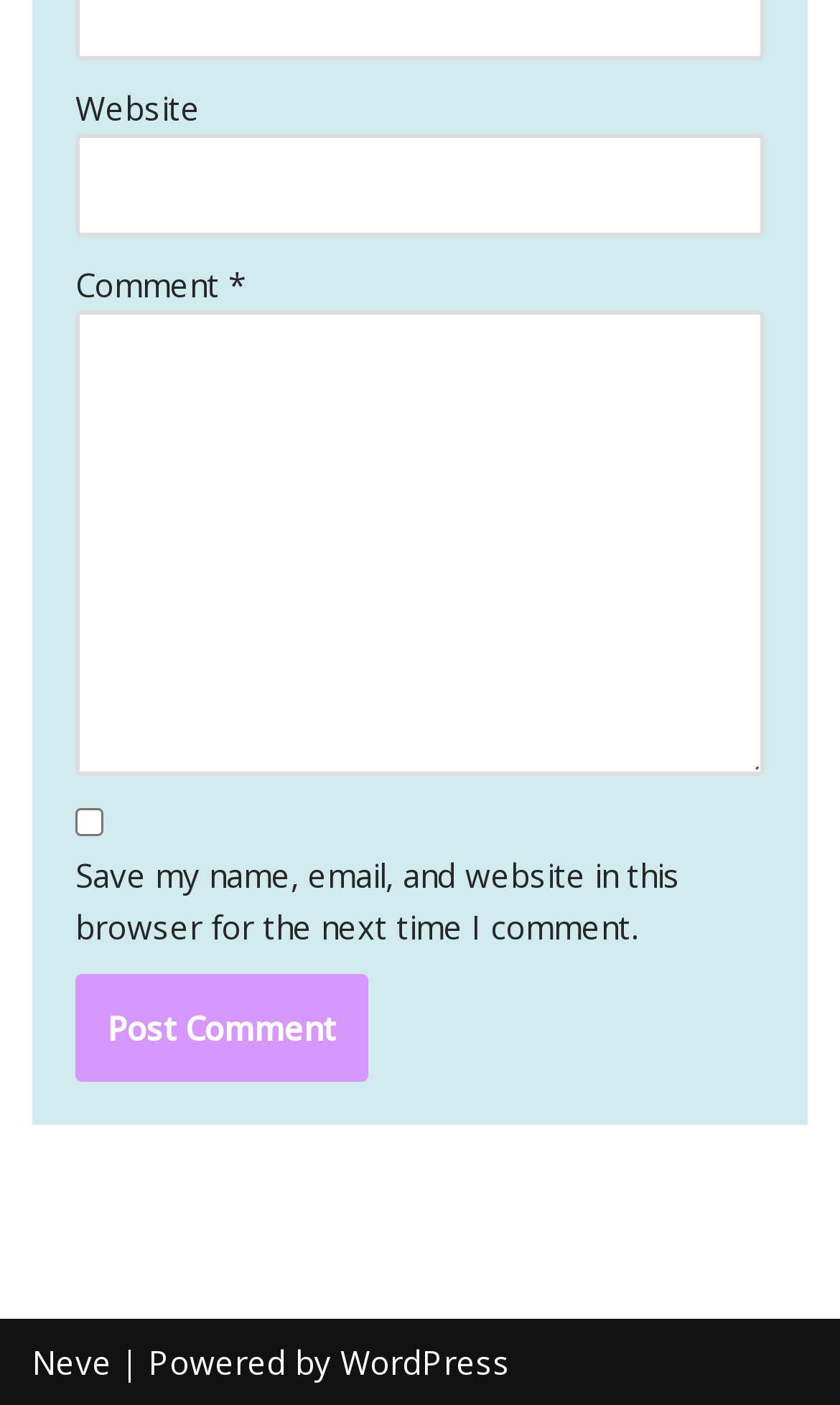Is the checkbox checked by default?
Look at the screenshot and respond with one word or a short phrase.

No